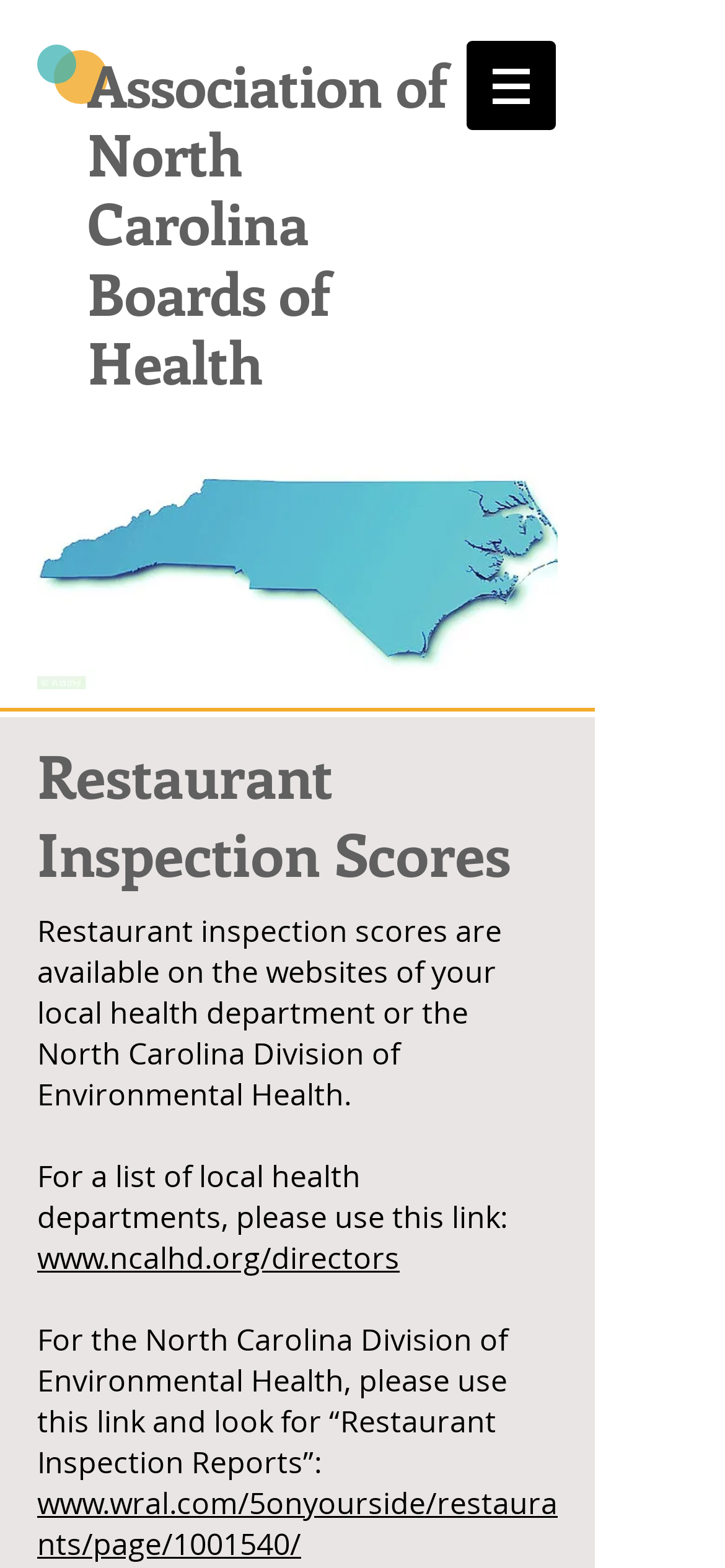Answer this question using a single word or a brief phrase:
How many links are on the webpage?

2